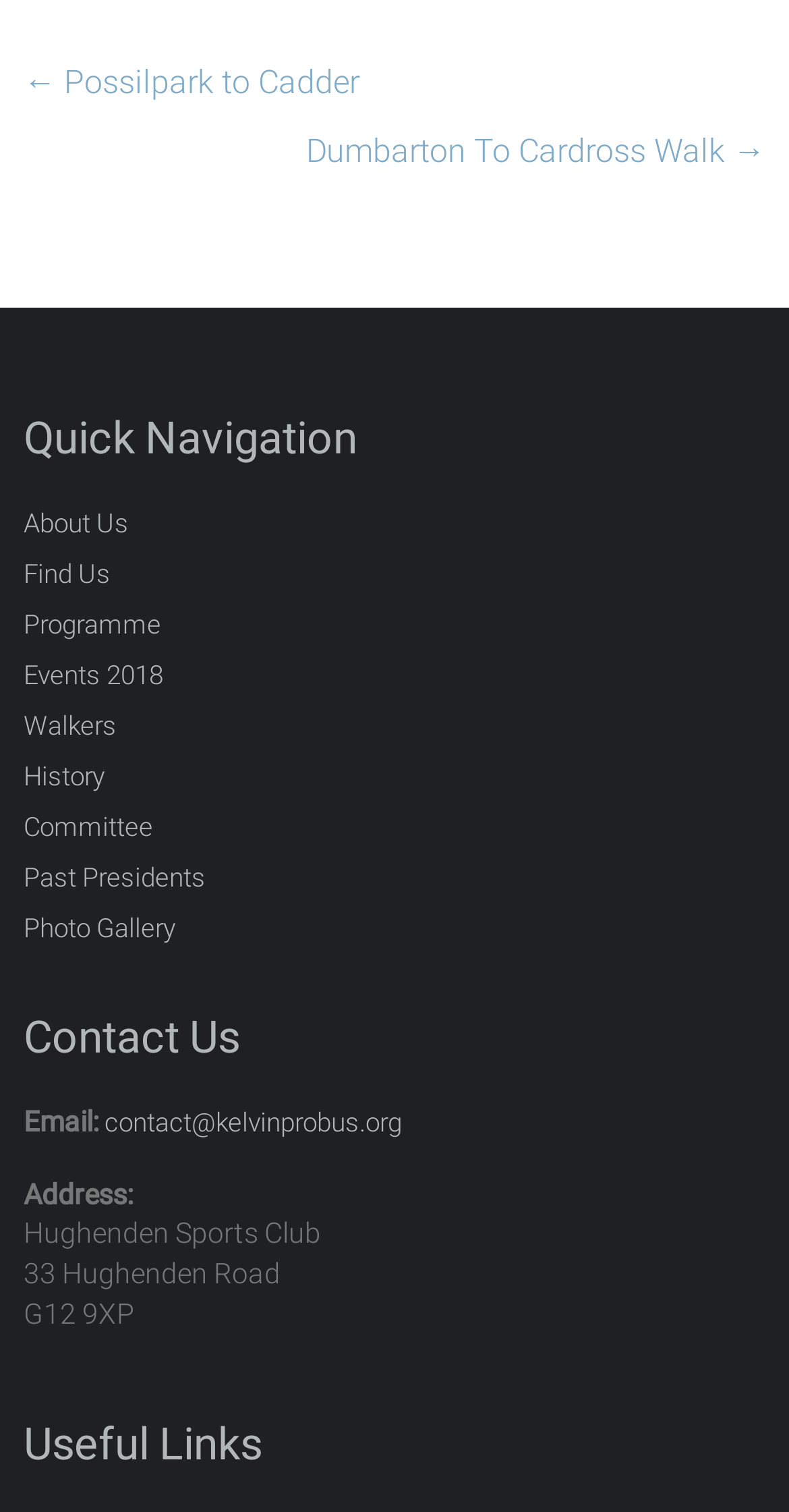Please specify the bounding box coordinates of the clickable region necessary for completing the following instruction: "Visit the 'Programme' page". The coordinates must consist of four float numbers between 0 and 1, i.e., [left, top, right, bottom].

[0.03, 0.399, 0.204, 0.432]